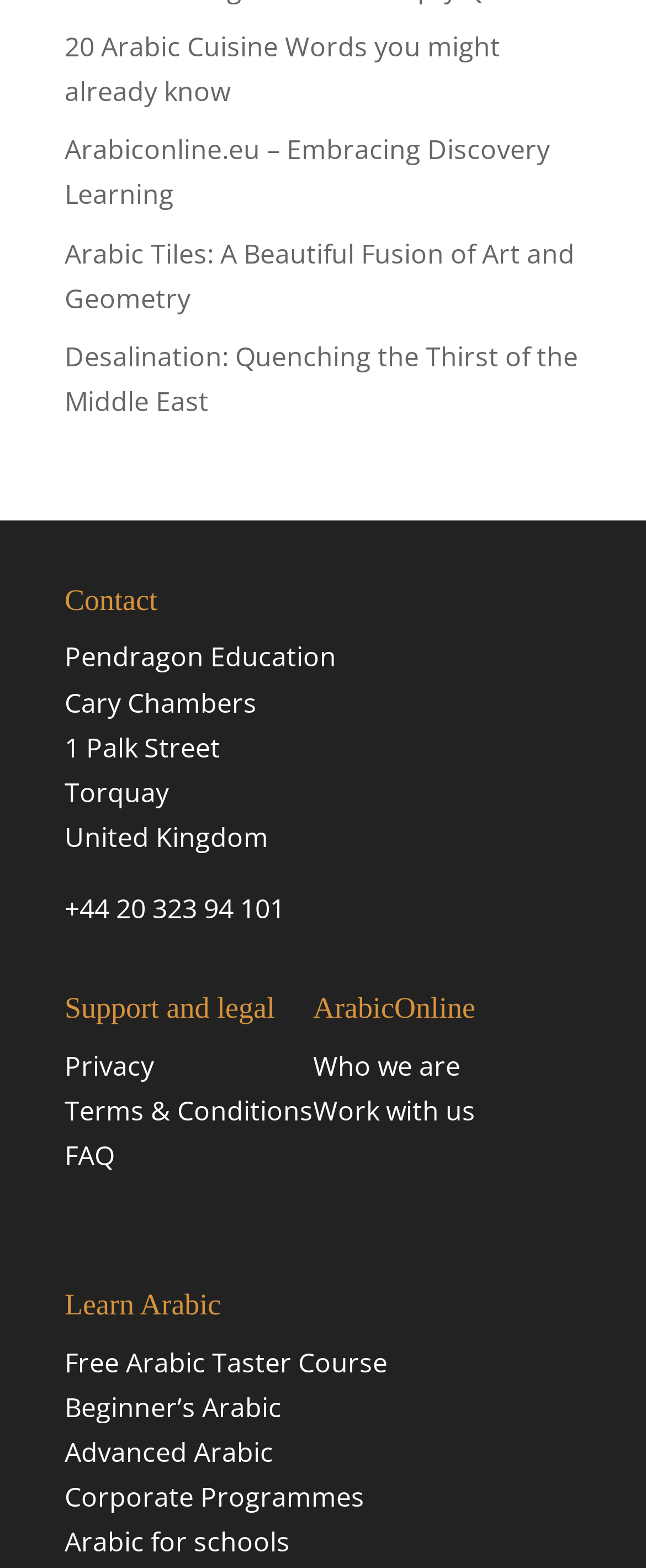Bounding box coordinates should be provided in the format (top-left x, top-left y, bottom-right x, bottom-right y) with all values between 0 and 1. Identify the bounding box for this UI element: alt="AZUR"

None